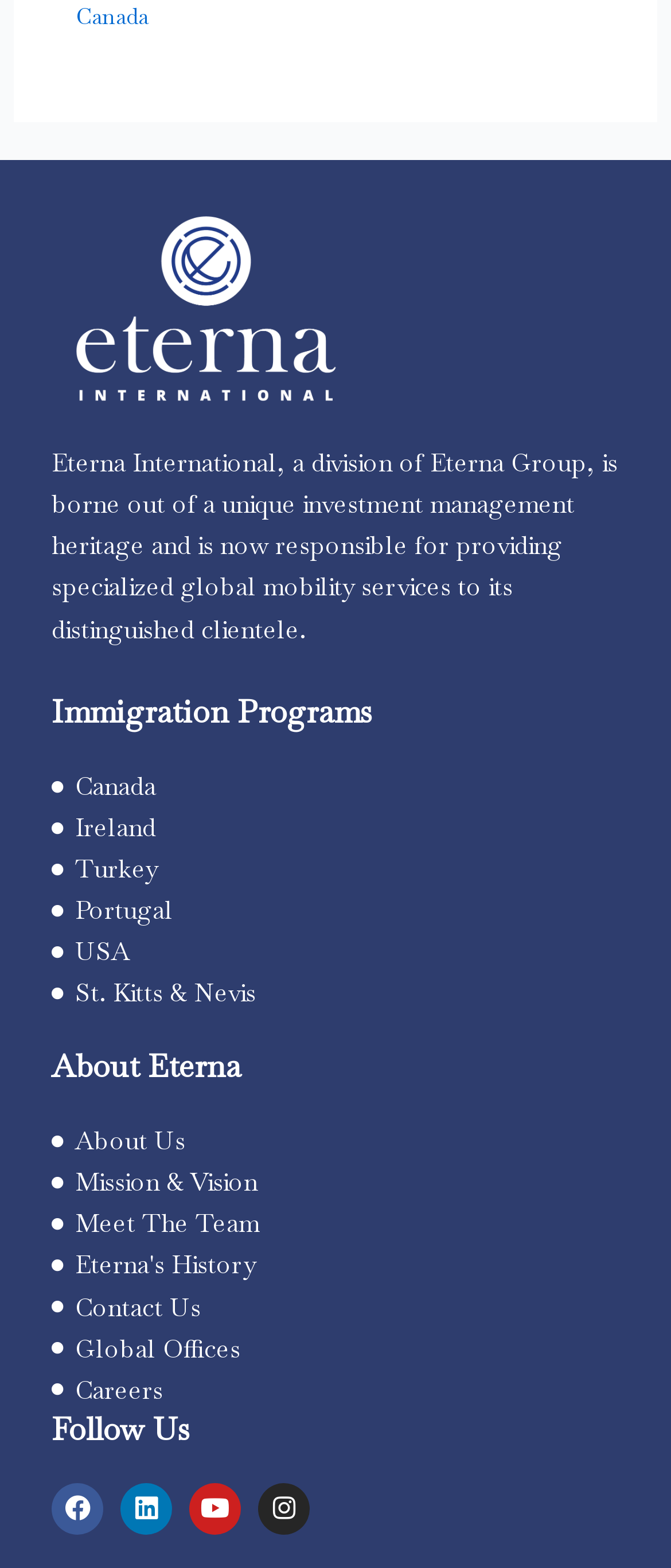Provide the bounding box for the UI element matching this description: "About Us".

[0.077, 0.715, 0.974, 0.741]